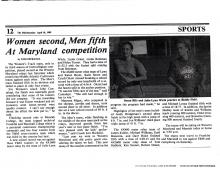Describe in detail everything you see in the image.

The image captures a moment from an article dated April 6, 1985, discussing the performances of the women's and men's track teams at a competition in Maryland. Titled "Women second, Men fifth At Maryland competition," the article highlights the women's team's impressive second-place ranking, contrasted with the men's fifth-place finish. Featured prominently are two female athletes, who are likely key participants in the track event. The article emphasizes the success and efforts of the women's team at the Western Maryland Relays, showcasing their growing prominence in collegiate athletics. This historical piece reflects the evolving landscape of women's sports during the mid-1980s, celebrating their achievements in a male-dominated field.